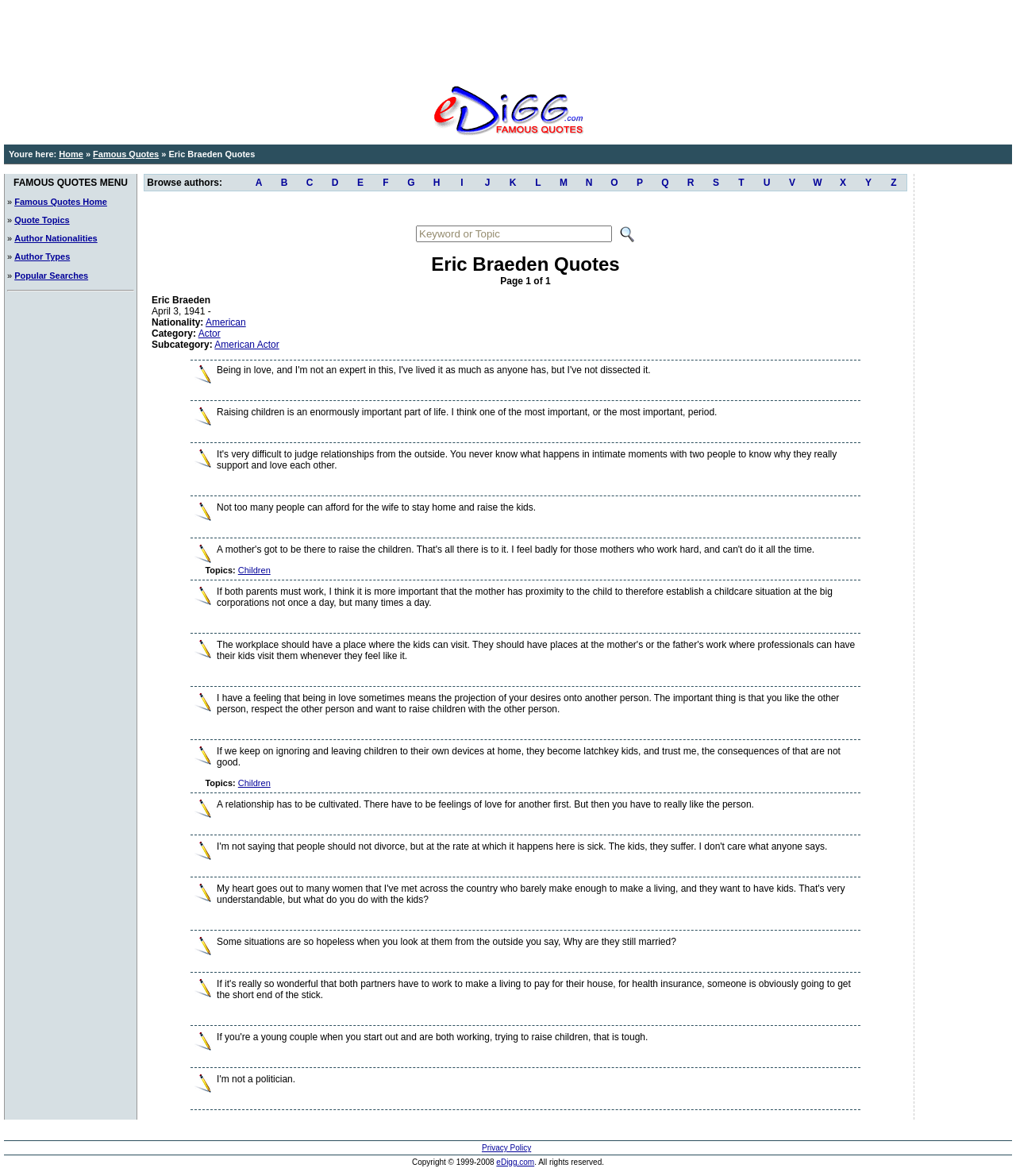Please provide the bounding box coordinates for the element that needs to be clicked to perform the following instruction: "Browse authors by clicking on 'A'". The coordinates should be given as four float numbers between 0 and 1, i.e., [left, top, right, bottom].

[0.242, 0.149, 0.267, 0.162]